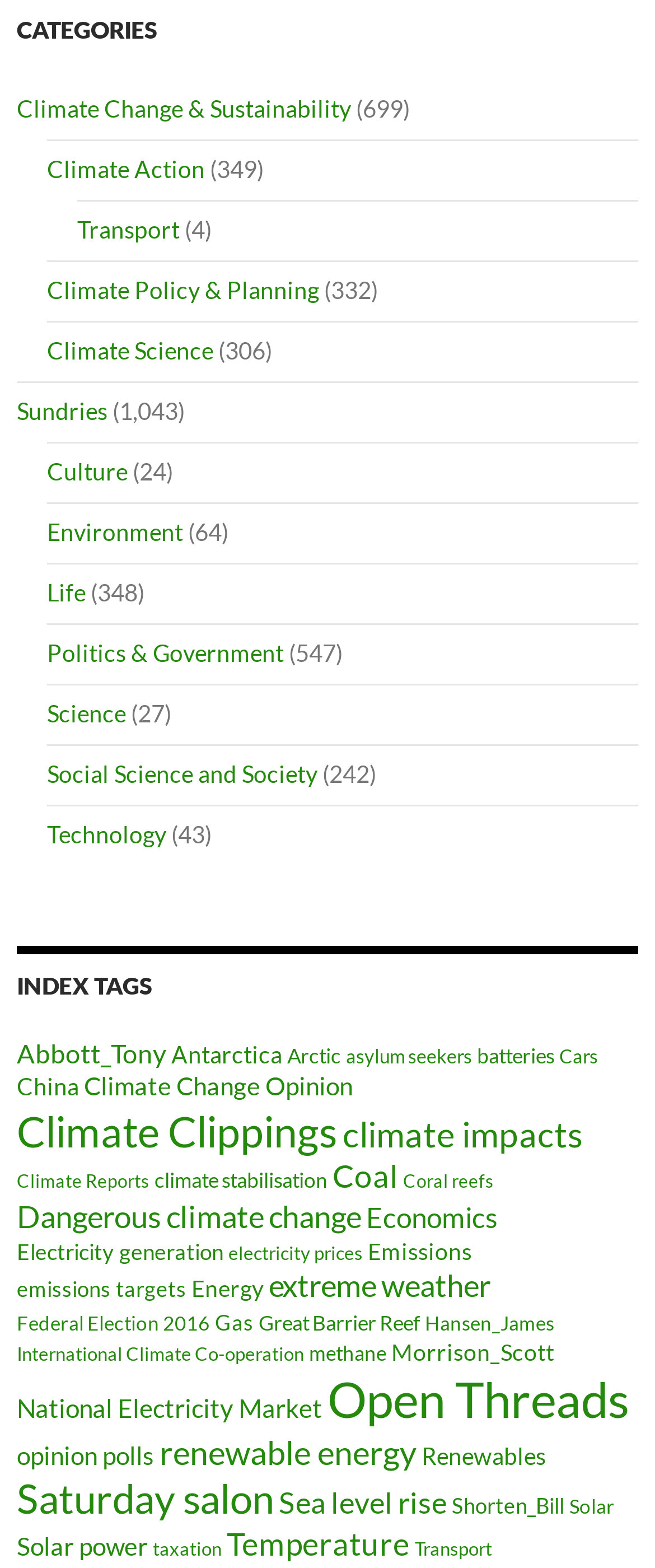Find the bounding box coordinates of the clickable area that will achieve the following instruction: "Click on Climate Change & Sustainability".

[0.026, 0.06, 0.536, 0.078]